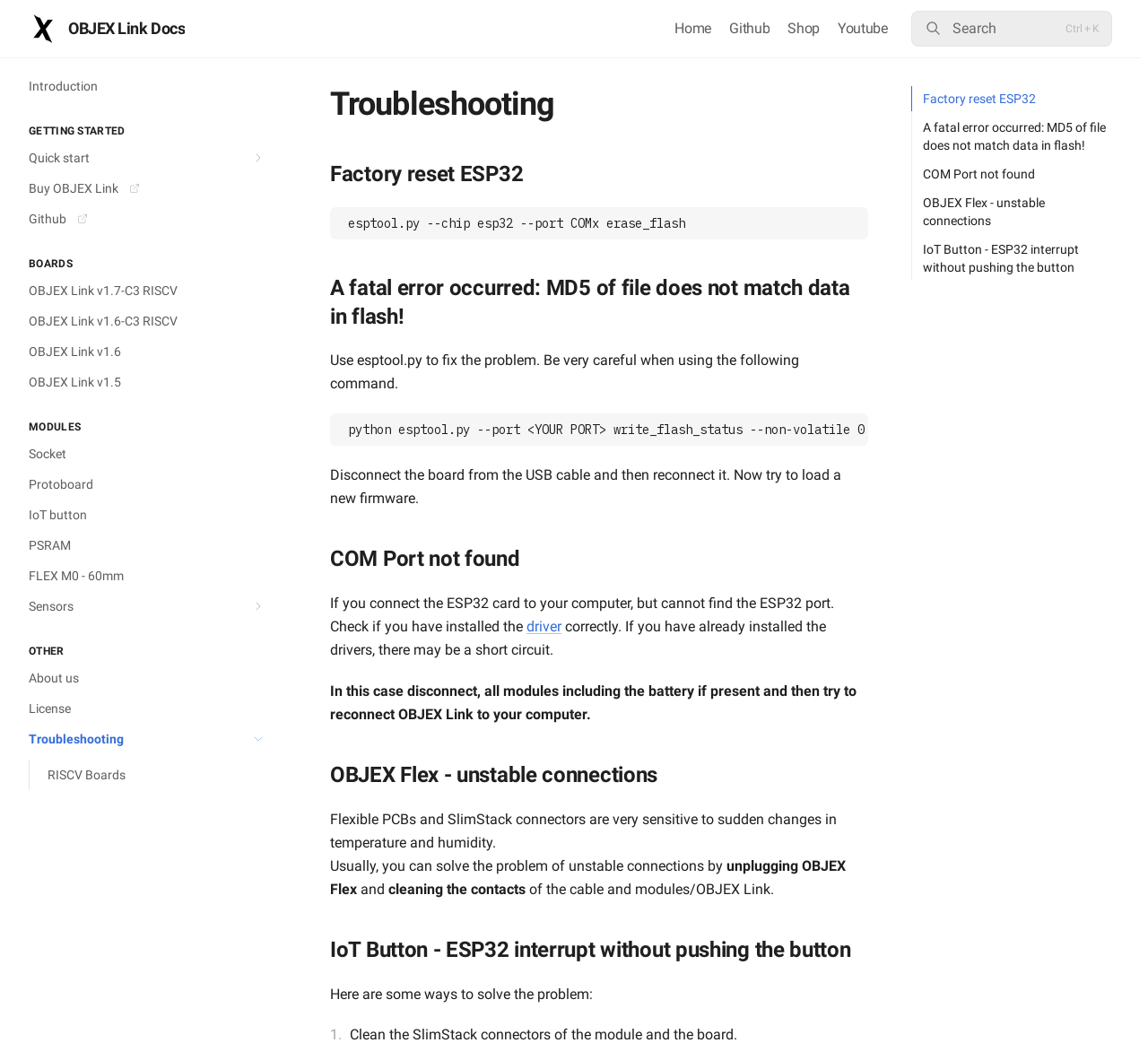What is the solution to the 'COM Port not found' problem?
Based on the content of the image, thoroughly explain and answer the question.

The documentation provides a solution to the 'COM Port not found' problem, which is to check if the driver is installed correctly. This solution can be found in the 'COM Port not found' section, where it suggests checking the driver installation and also mentions the possibility of a short circuit.